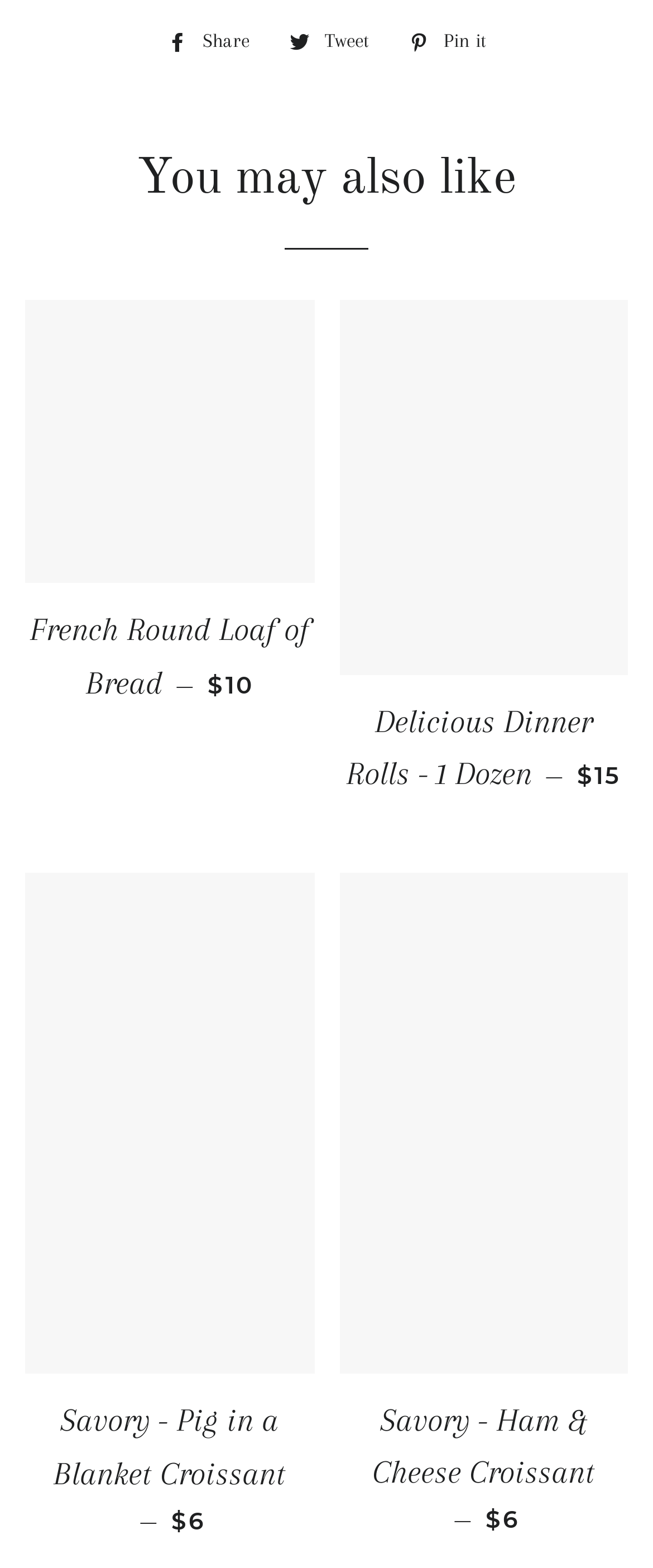Using the information in the image, give a comprehensive answer to the question: 
What social media platforms can you share this page on?

I found three links at the top of the page with text 'Share on Facebook', 'Tweet on Twitter', and 'Pin on Pinterest', which indicate that users can share this page on these three social media platforms.